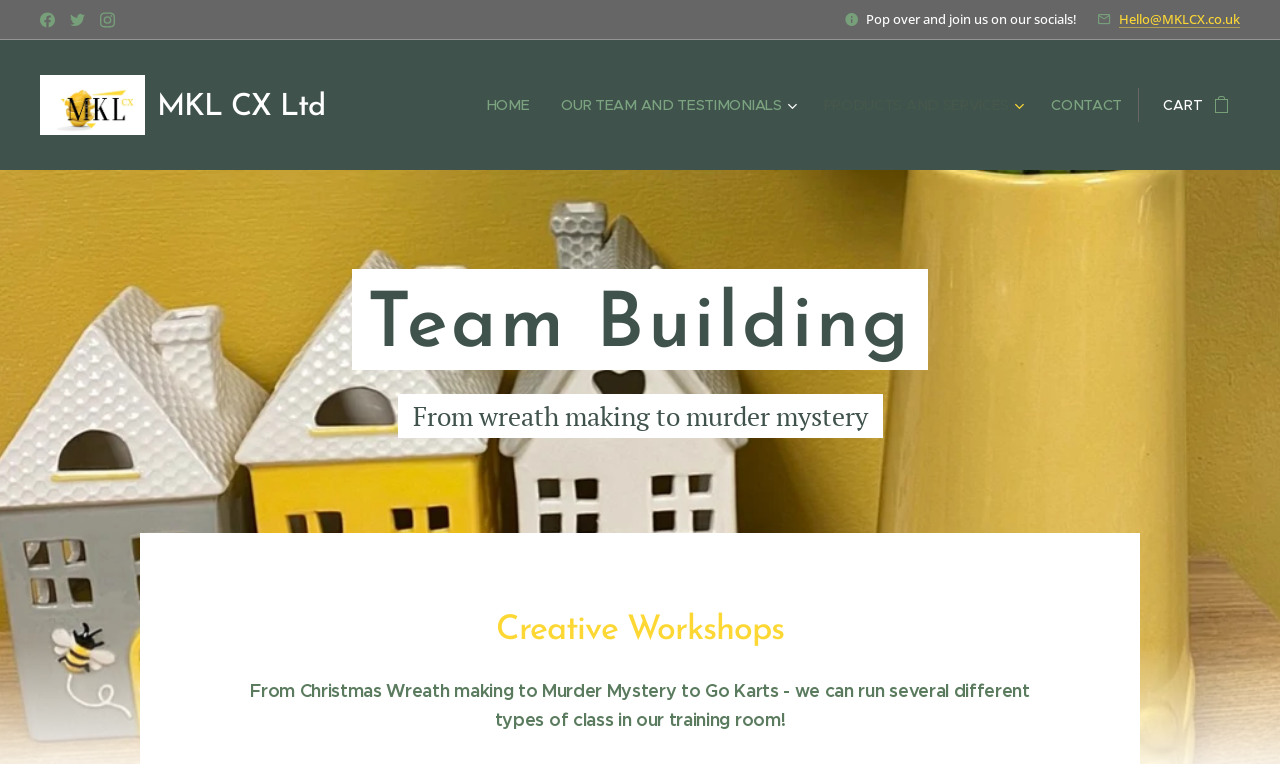How many navigation links are there?
Answer the question with a detailed and thorough explanation.

I counted the number of navigation links by looking at the middle section of the webpage, where I found links to 'HOME', 'OUR TEAM AND TESTIMONIALS', 'PRODUCTS AND SERVICES', and 'CONTACT', as well as a link to the cart.